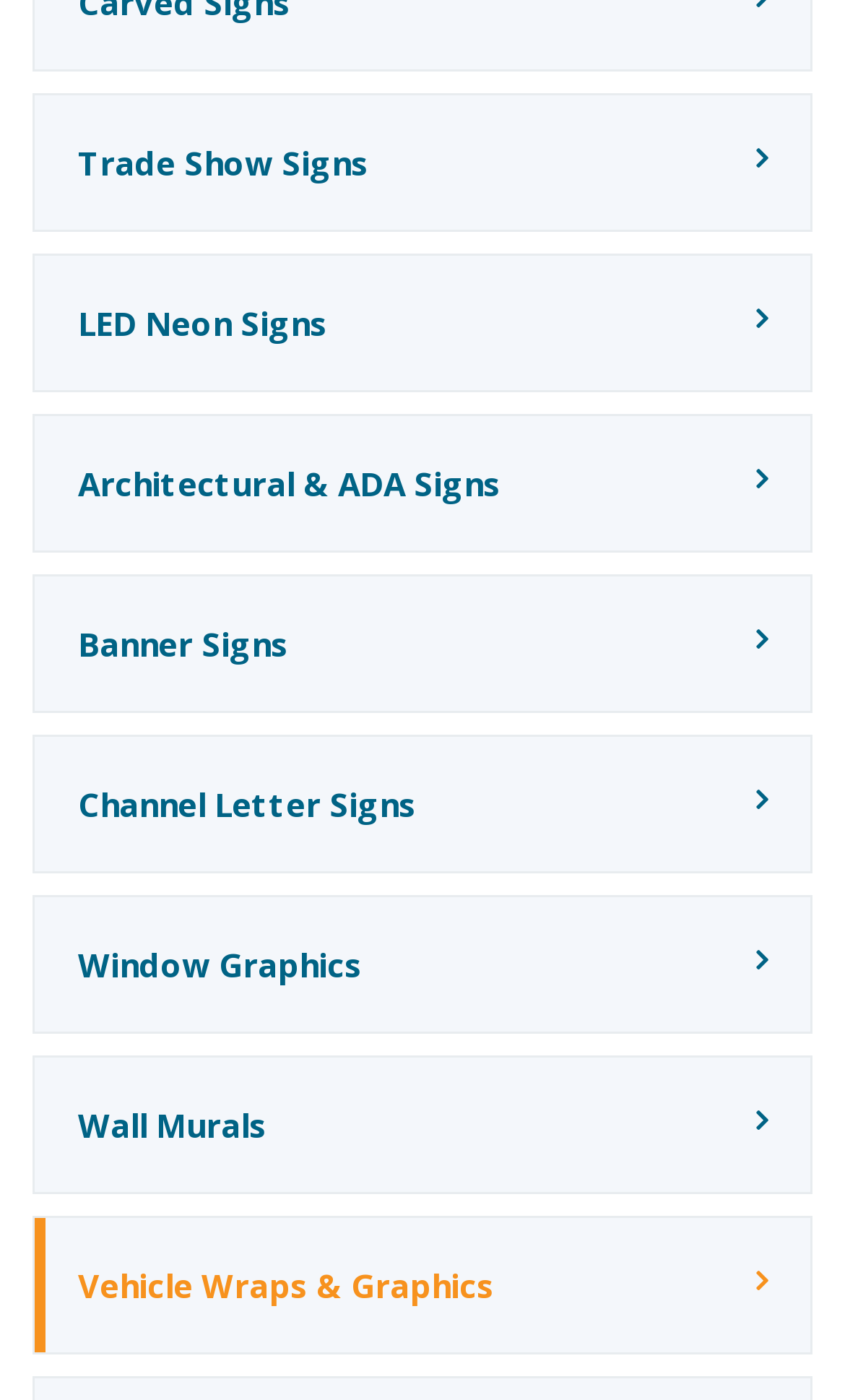Determine the bounding box coordinates of the target area to click to execute the following instruction: "Search for something."

None